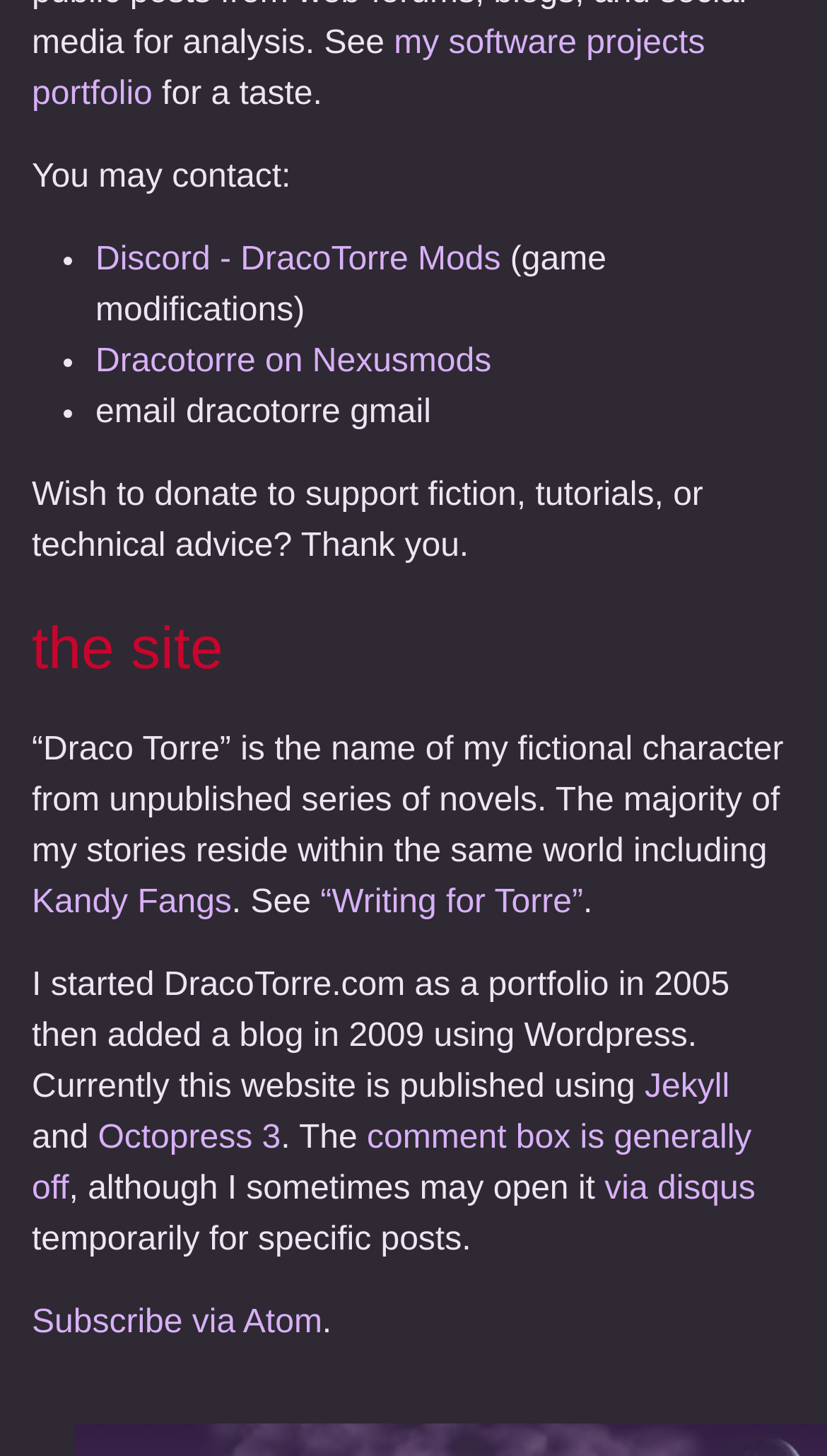Can you find the bounding box coordinates of the area I should click to execute the following instruction: "visit my software projects portfolio"?

[0.038, 0.017, 0.852, 0.077]